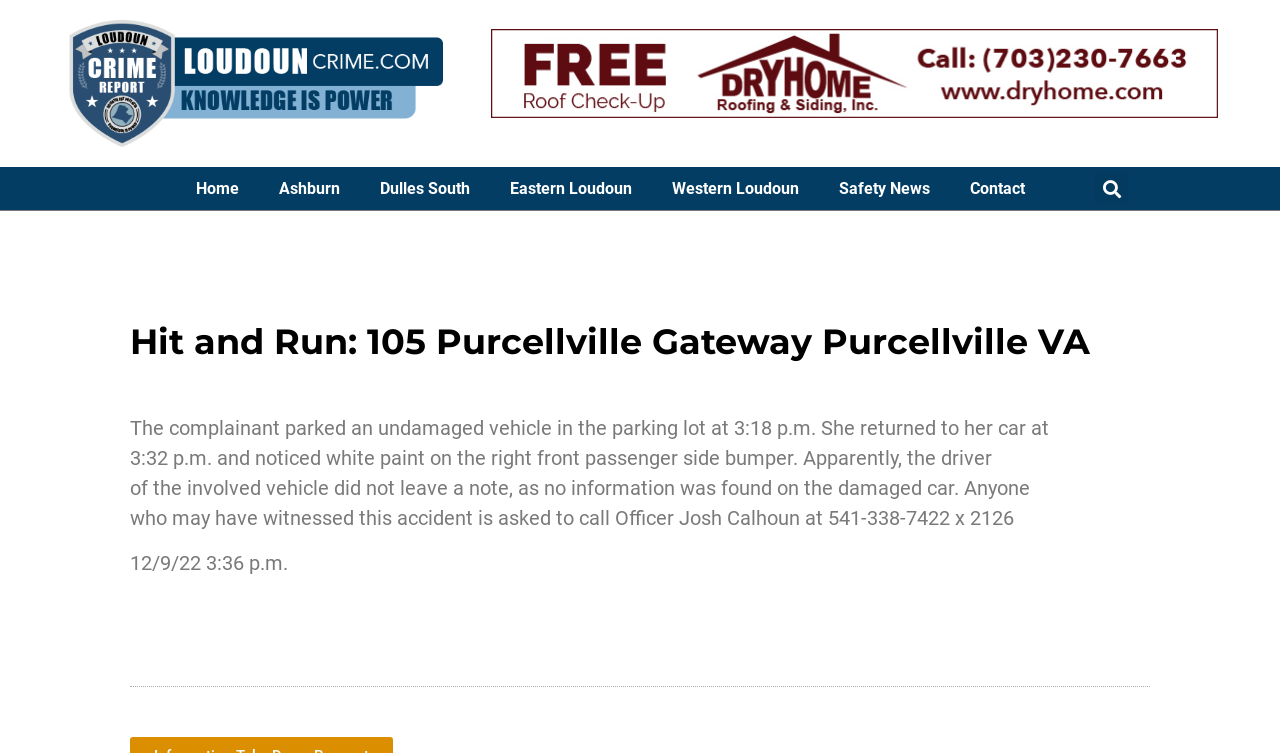Detail the features and information presented on the webpage.

The webpage appears to be a crime report from Loudoun County, Virginia. At the top, there are several links to different sections of the website, including "Home", "Ashburn", "Dulles South", "Eastern Loudoun", "Western Loudoun", "Safety News", and "Contact". These links are positioned horizontally across the top of the page, with "Home" on the left and "Contact" on the right.

Below the links, there is a search bar with a "Search" button to the right. The search bar is located near the top-right corner of the page.

The main content of the page is a crime report titled "Hit and Run: 105 Purcellville Gateway Purcellville VA". The title is displayed in a large font size and is centered near the top of the page.

Below the title, there are four paragraphs of text that describe the incident. The text is arranged in a vertical column and takes up most of the page. The paragraphs describe the details of the hit-and-run accident, including the time and location, the damage to the vehicle, and the contact information for the investigating officer.

At the bottom of the page, there is a timestamp "12/9/22 3:36 p.m." indicating when the report was posted.